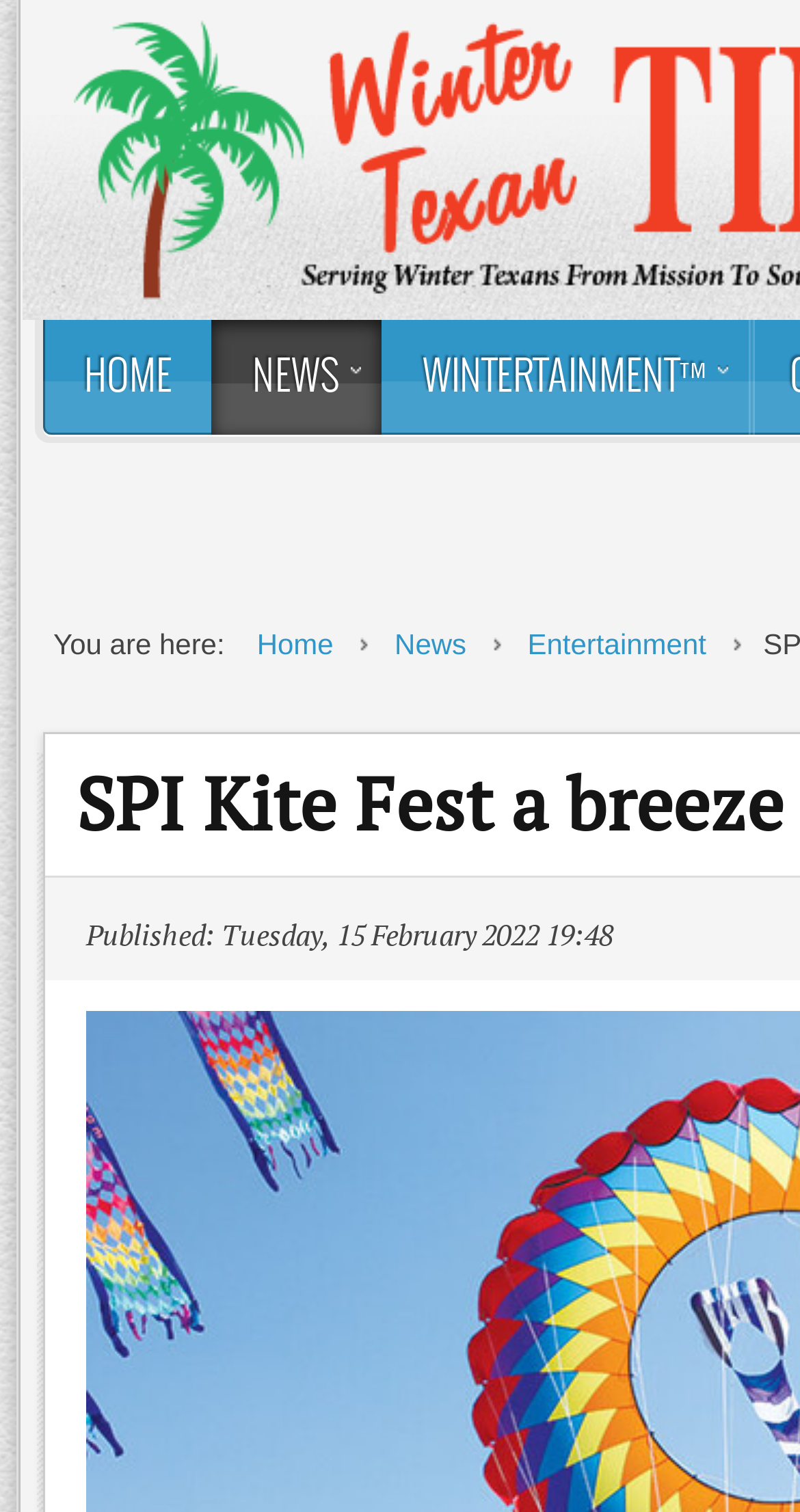Provide the bounding box coordinates of the HTML element described by the text: "News".

[0.264, 0.212, 0.477, 0.288]